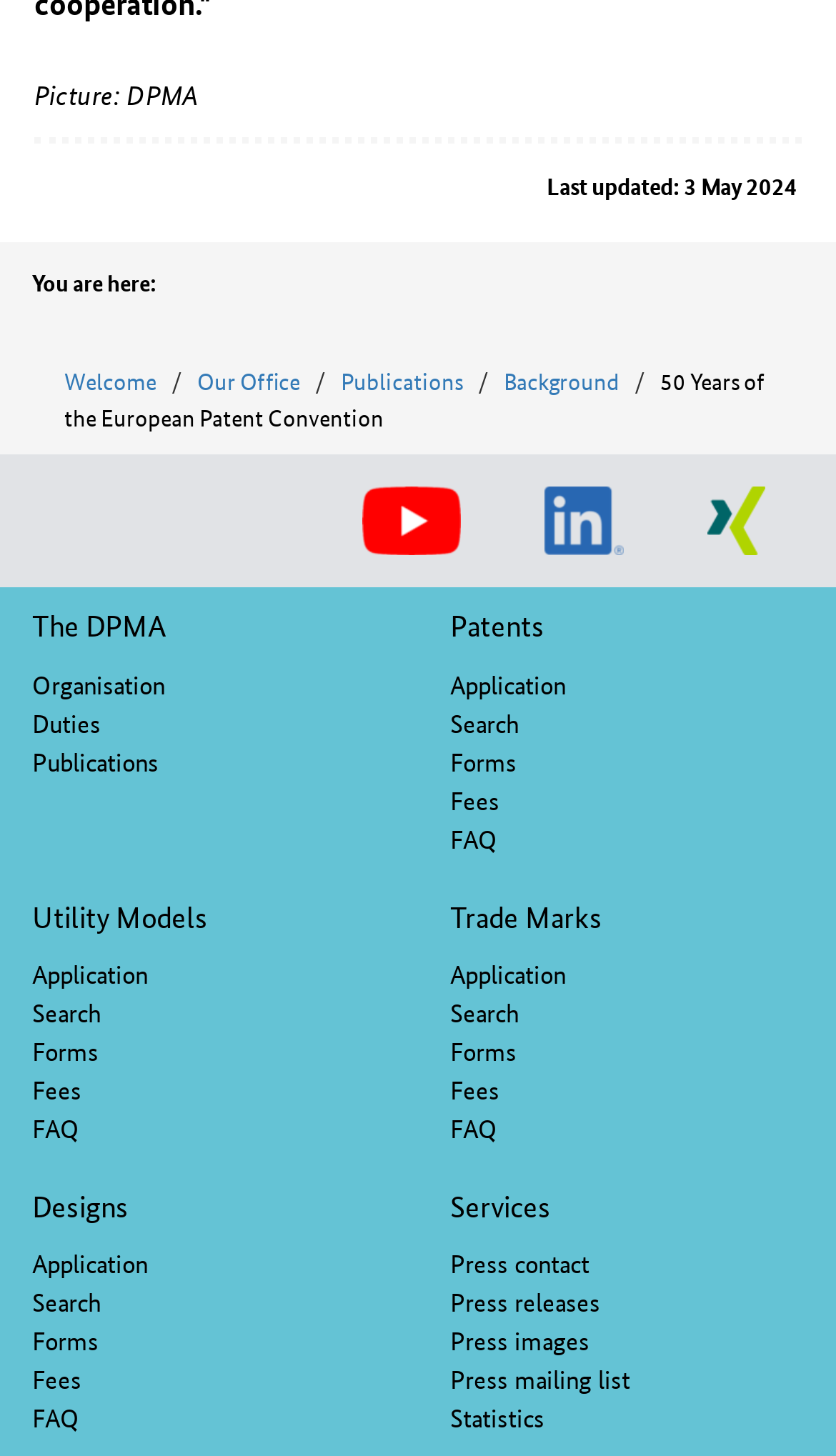Please locate the clickable area by providing the bounding box coordinates to follow this instruction: "View the Press releases".

[0.538, 0.879, 0.718, 0.907]